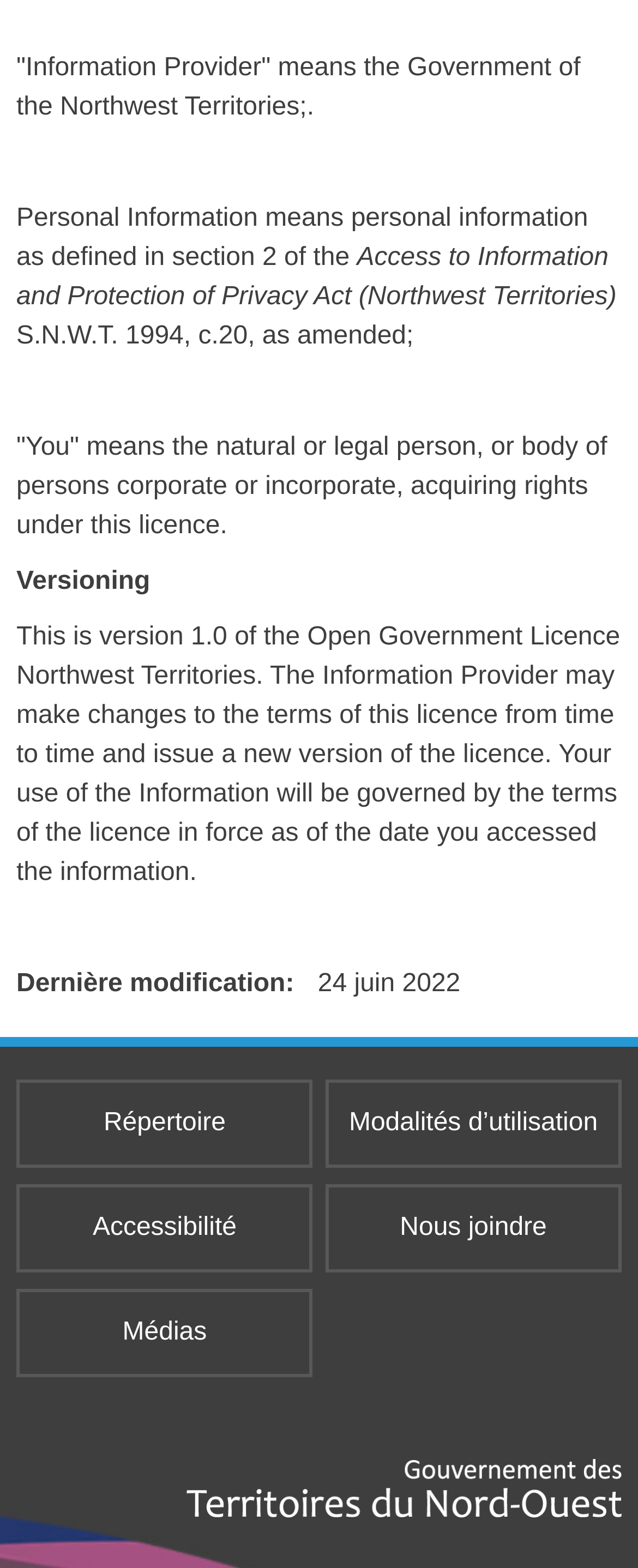What are the available links at the bottom of the page?
Refer to the image and offer an in-depth and detailed answer to the question.

The available links at the bottom of the page can be found by examining the link elements, which are 'Répertoire', 'Modalités d’utilisation', 'Accessibilité', 'Nous joindre', and 'Médias'.